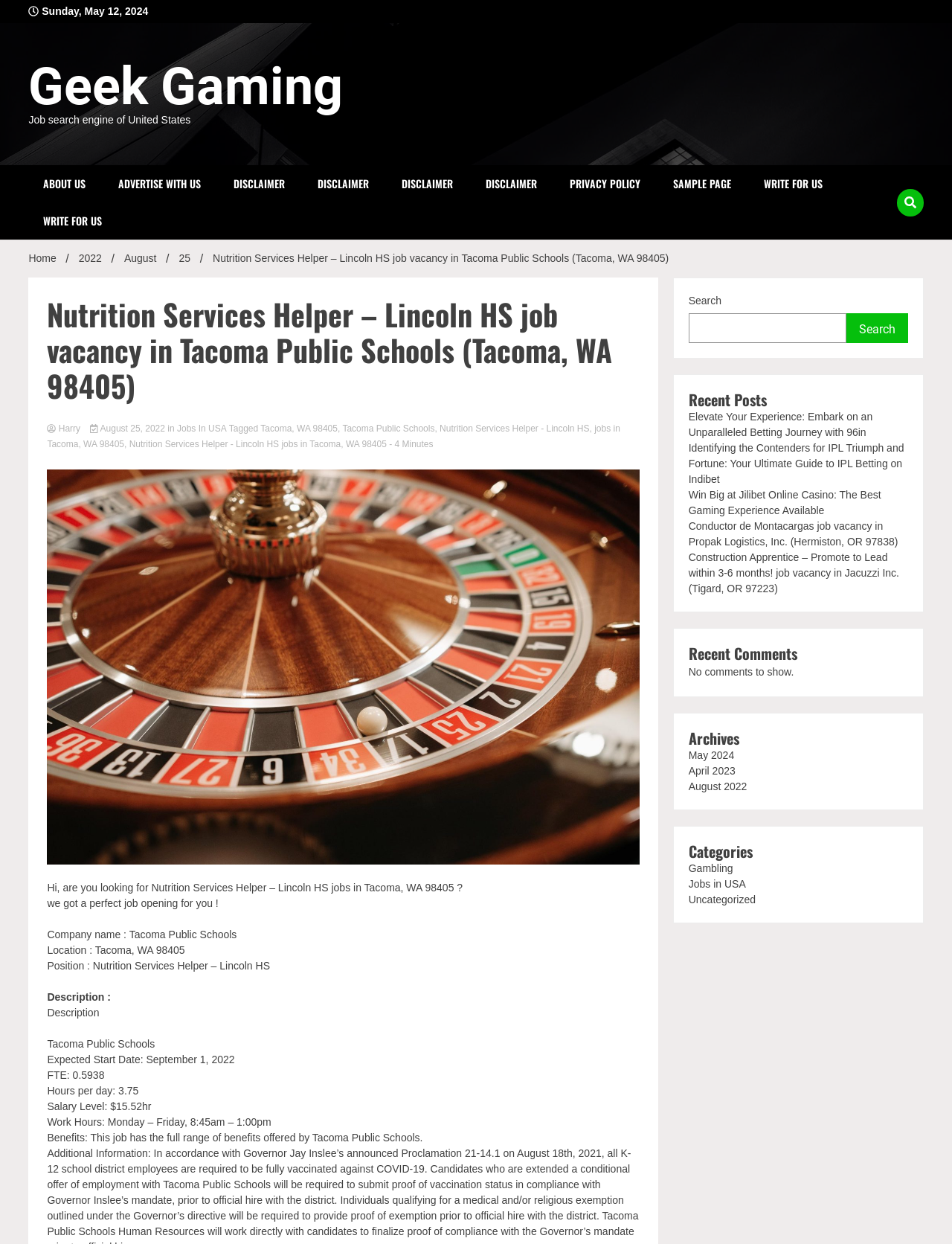Based on the visual content of the image, answer the question thoroughly: What is the location of the job?

The location of the job can be found in the section 'Location :' which is located below the job title, and it says 'Location : Tacoma, WA 98405'.